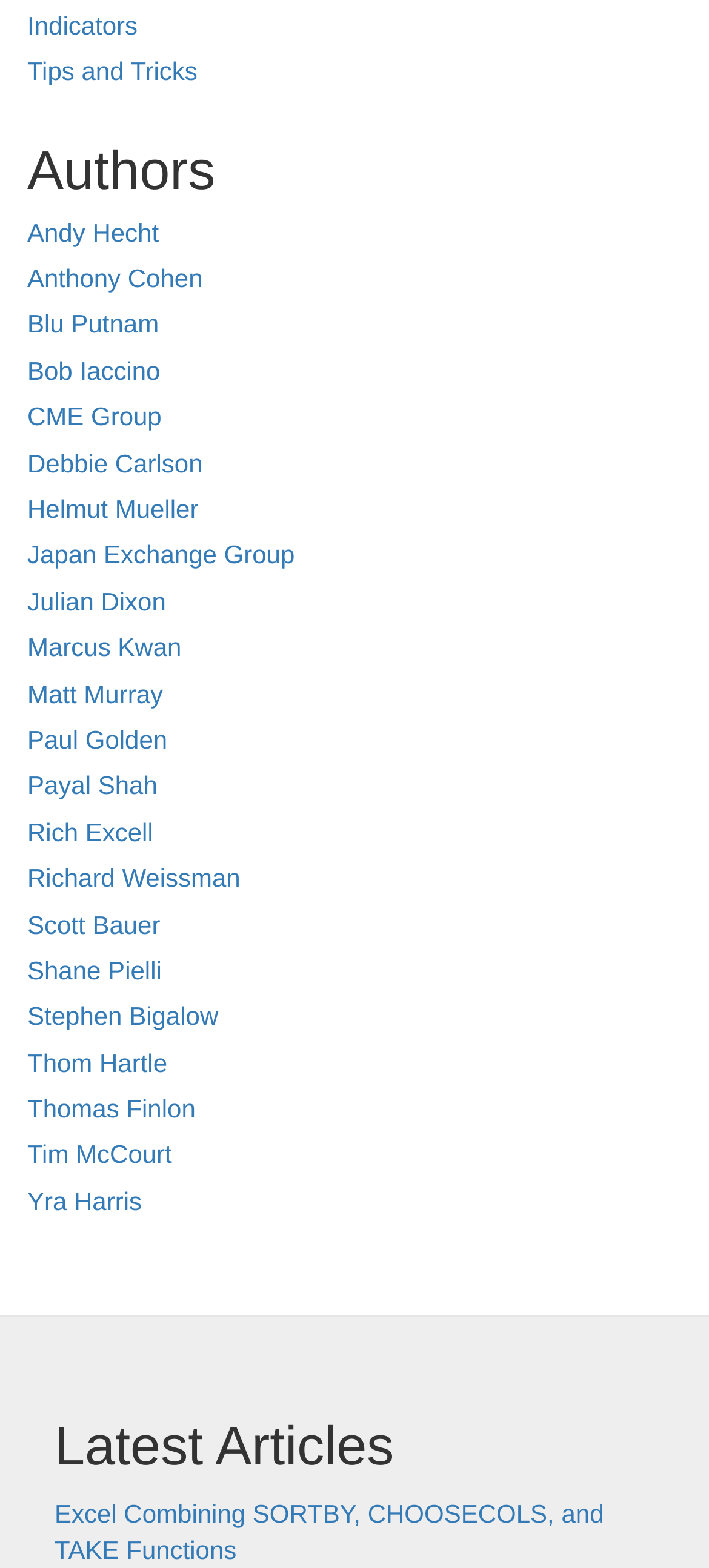Bounding box coordinates are given in the format (top-left x, top-left y, bottom-right x, bottom-right y). All values should be floating point numbers between 0 and 1. Provide the bounding box coordinate for the UI element described as: Rich Excell

[0.038, 0.521, 0.216, 0.54]